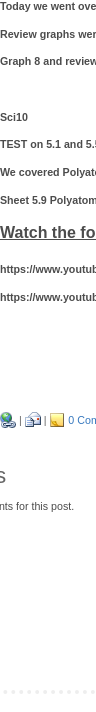Answer the following query concisely with a single word or phrase:
How many YouTube video links are provided for further review?

2